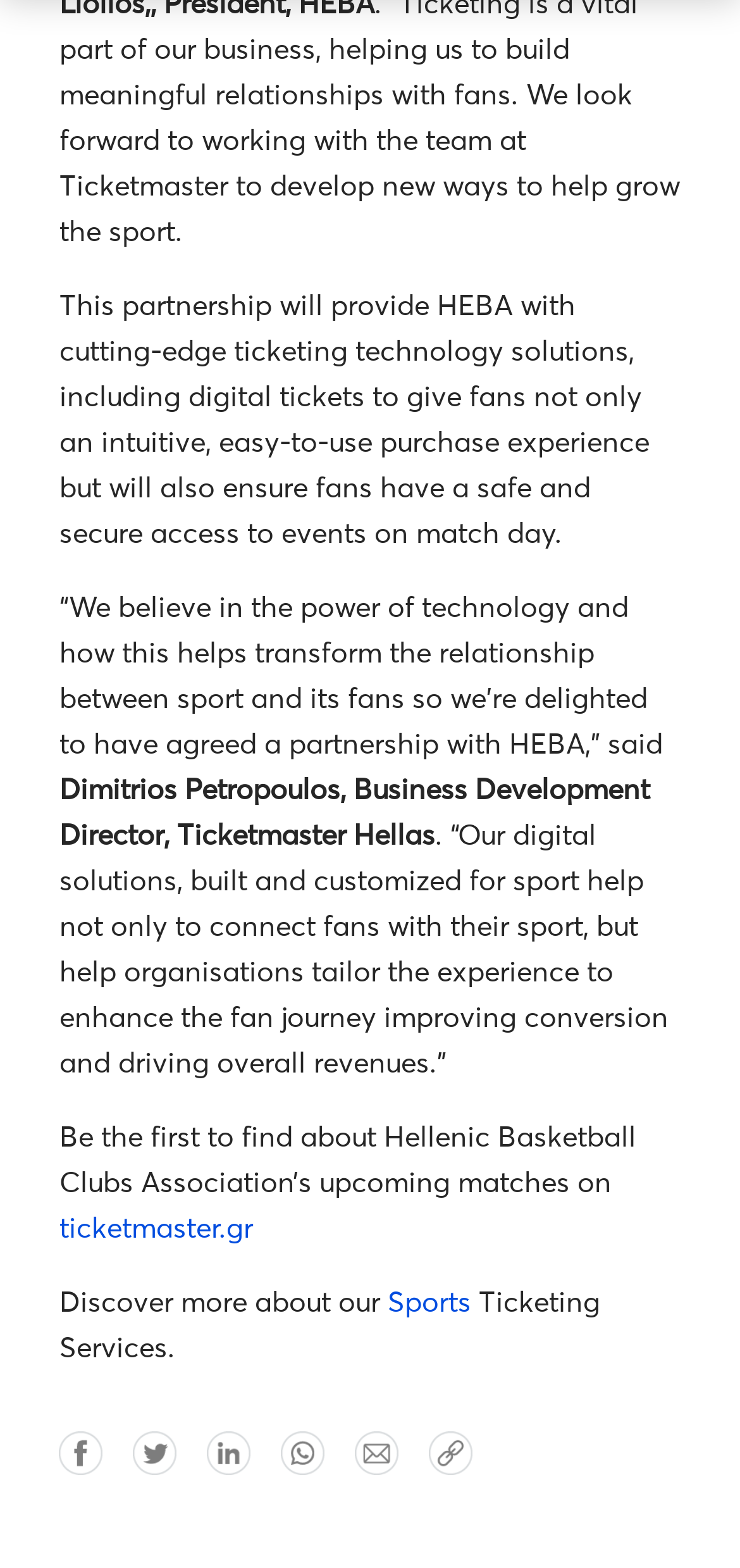Specify the bounding box coordinates of the area to click in order to follow the given instruction: "Copy to Clipboard."

[0.58, 0.913, 0.639, 0.937]